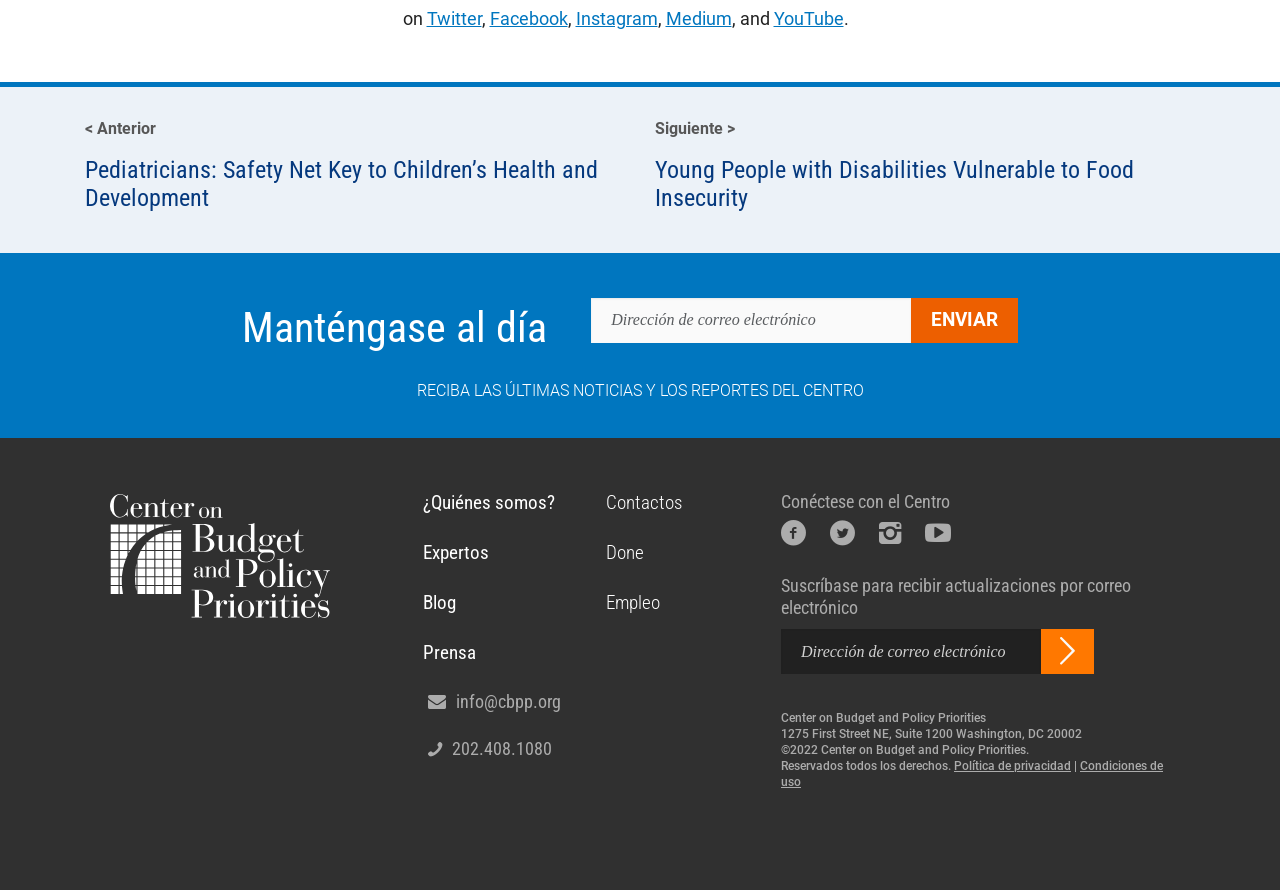Can you determine the bounding box coordinates of the area that needs to be clicked to fulfill the following instruction: "Click on info@cbpp.org"?

[0.356, 0.776, 0.438, 0.8]